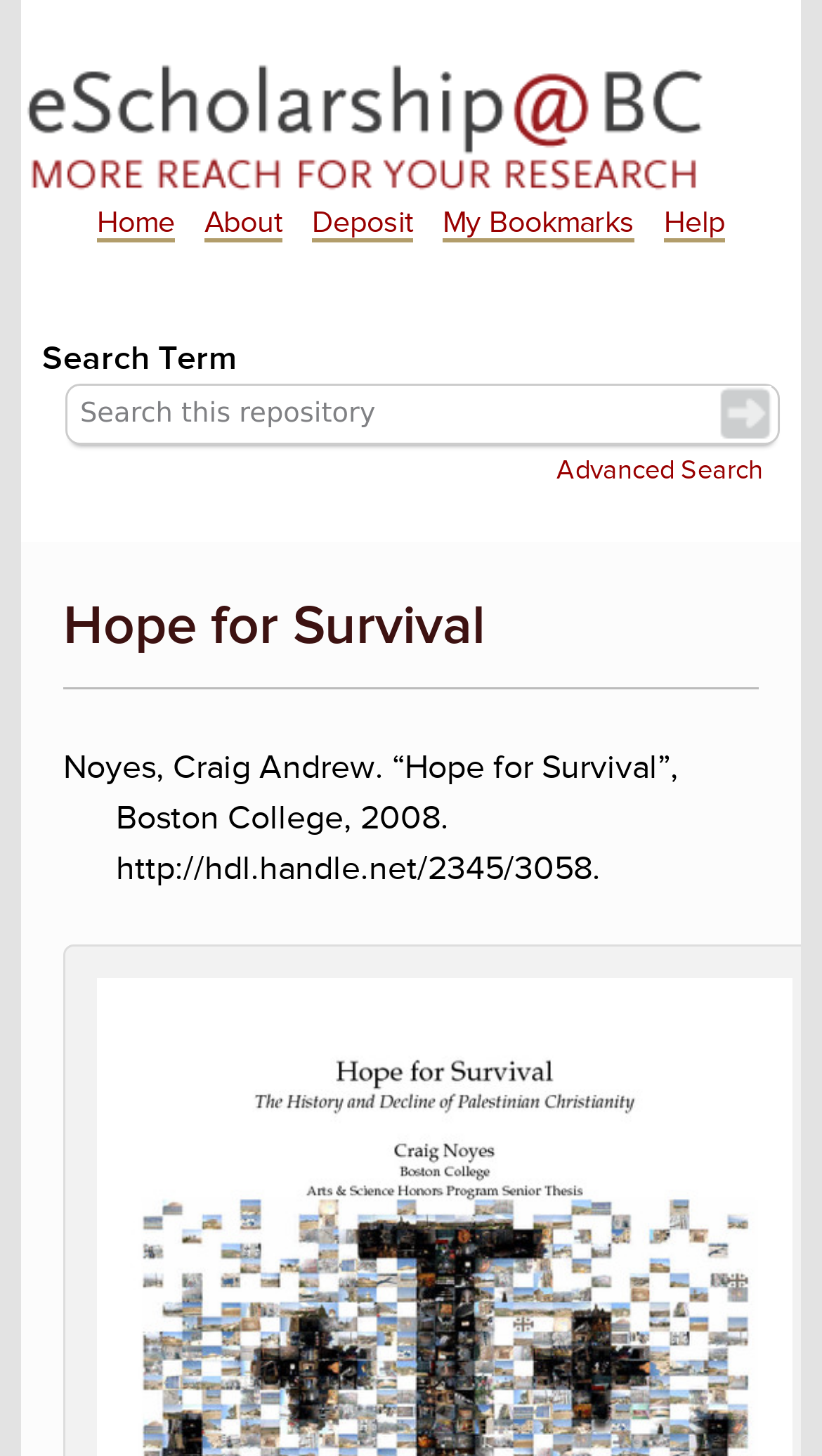Identify the bounding box coordinates of the element to click to follow this instruction: 'Search UBC.ca'. Ensure the coordinates are four float values between 0 and 1, provided as [left, top, right, bottom].

None